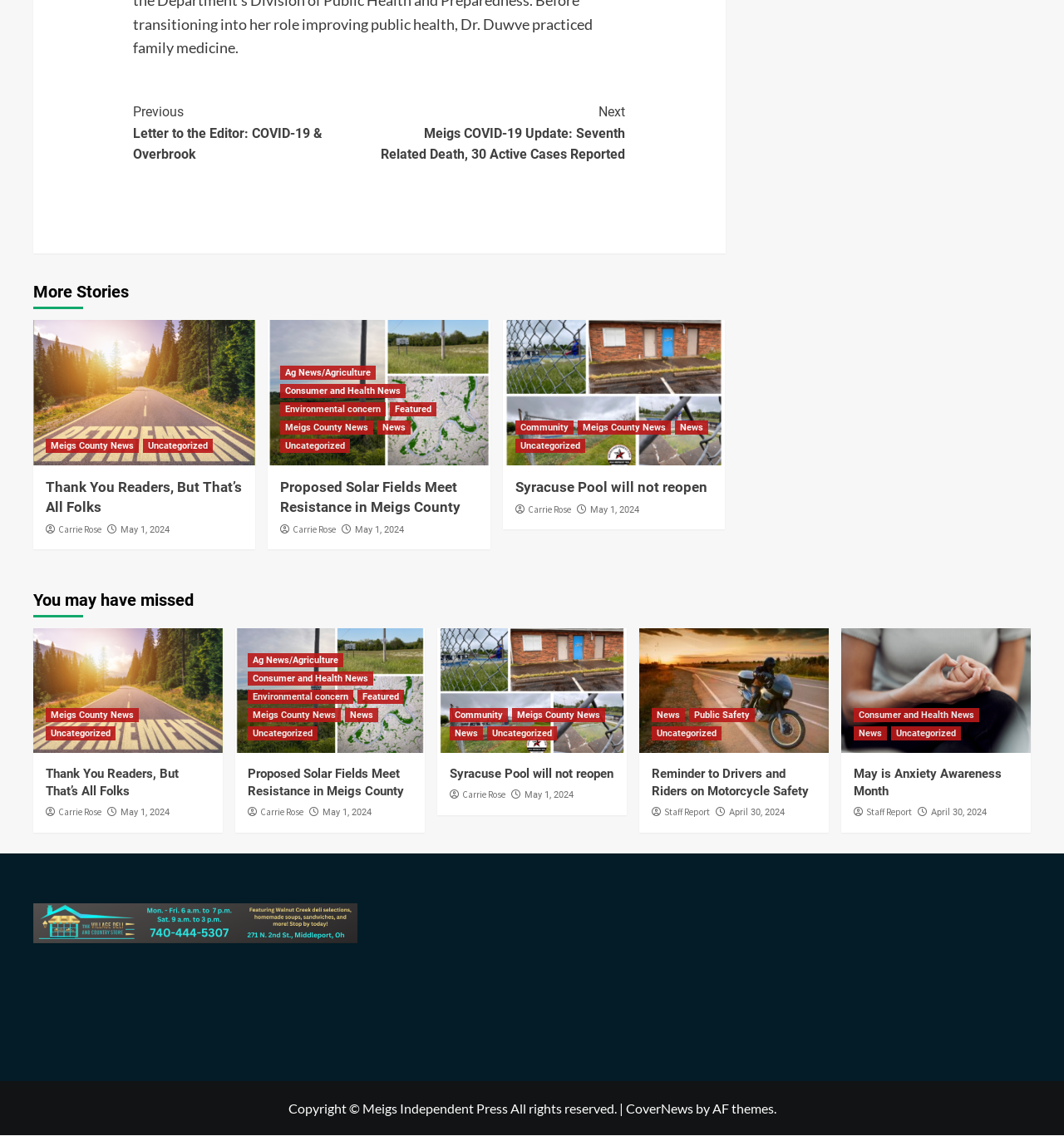Please indicate the bounding box coordinates for the clickable area to complete the following task: "Read 'More Stories'". The coordinates should be specified as four float numbers between 0 and 1, i.e., [left, top, right, bottom].

[0.031, 0.245, 0.121, 0.272]